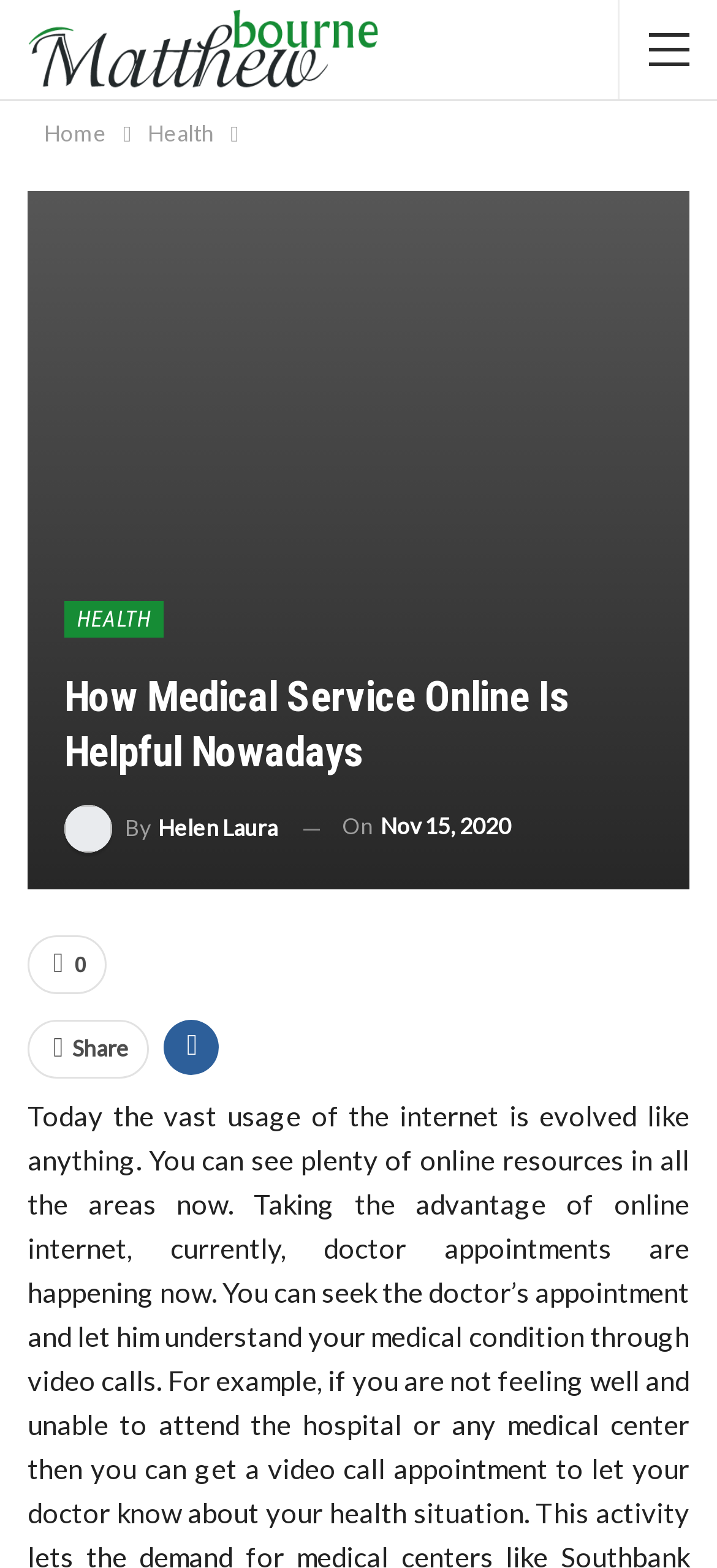Describe every aspect of the webpage in a detailed manner.

The webpage is about the benefits of online medical services, with a focus on how they have become increasingly helpful in recent times. At the top-left corner, there is an image with the text "Matthew Bourne - The Blog You Remember." Below this image, there is a navigation bar with breadcrumbs, featuring links to "Home" and "Health". 

The main content of the webpage is divided into sections. The first section has a heading that reads "How Medical Service Online Is Helpful Nowadays". Below this heading, there are links to "HEALTH" and the author's name, "By Helen Laura". The publication date, "On Nov 15, 2020", is also displayed in this section. 

Further down, there is a link with the text "0" and a "Share" button accompanied by a social media icon. The overall layout of the webpage is organized, with clear headings and concise text, making it easy to navigate and read.